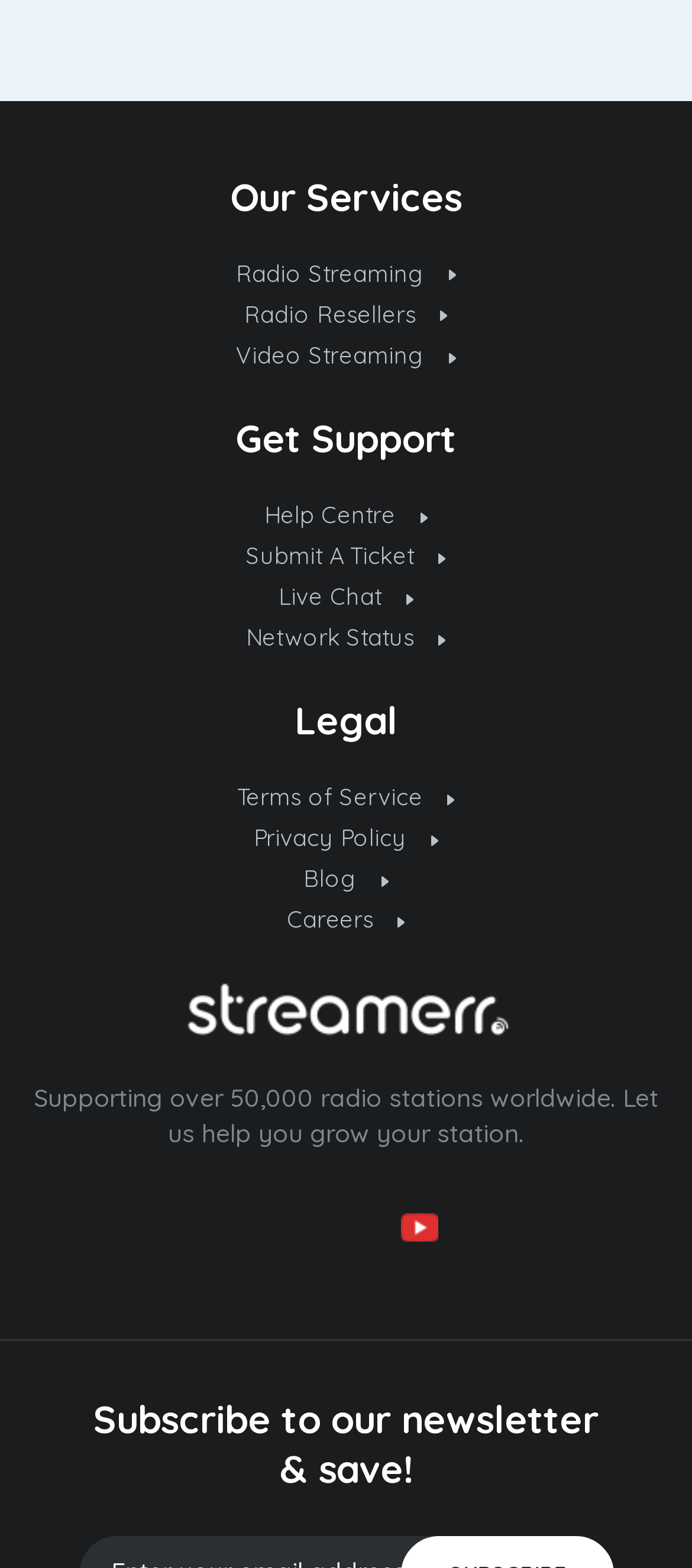Analyze the image and deliver a detailed answer to the question: What is the call-to-action at the bottom of the page?

At the bottom of the page, there is a call-to-action heading that encourages users to 'Subscribe to our newsletter & save!' This suggests that the website is promoting its newsletter and offering some kind of incentive for subscribers.